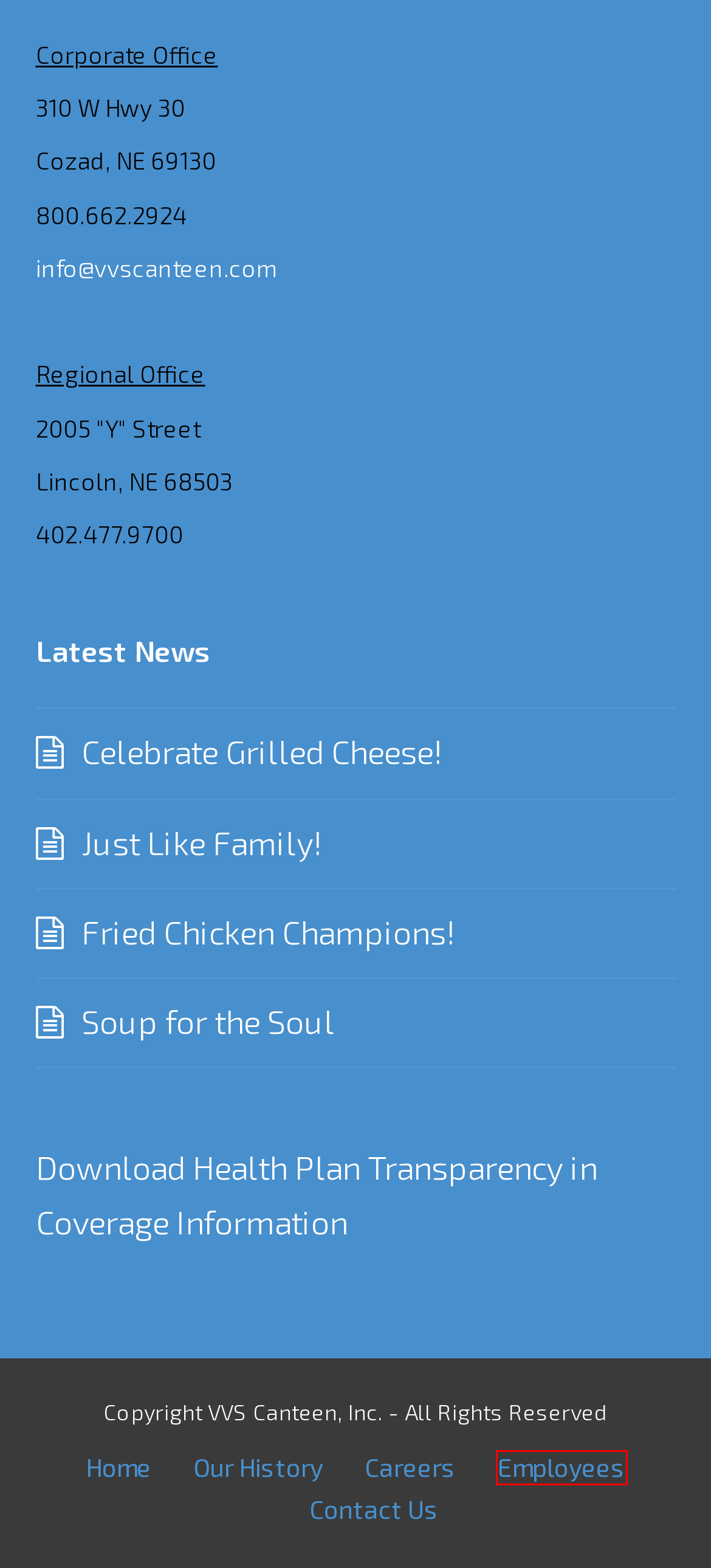Examine the screenshot of the webpage, which includes a red bounding box around an element. Choose the best matching webpage description for the page that will be displayed after clicking the element inside the red bounding box. Here are the candidates:
A. Celebrate Grilled Cheese! - VVS Canteen
B. Just Like Family! - VVS Canteen
C. Ms. Benton Receives Degree - VVS Canteen
D. Transparency in Coverage
E. Fried Chicken Champions! - VVS Canteen
F. Contact Us - VVS Canteen
G. Our History - VVS Canteen
H. Employees - VVS Canteen

H